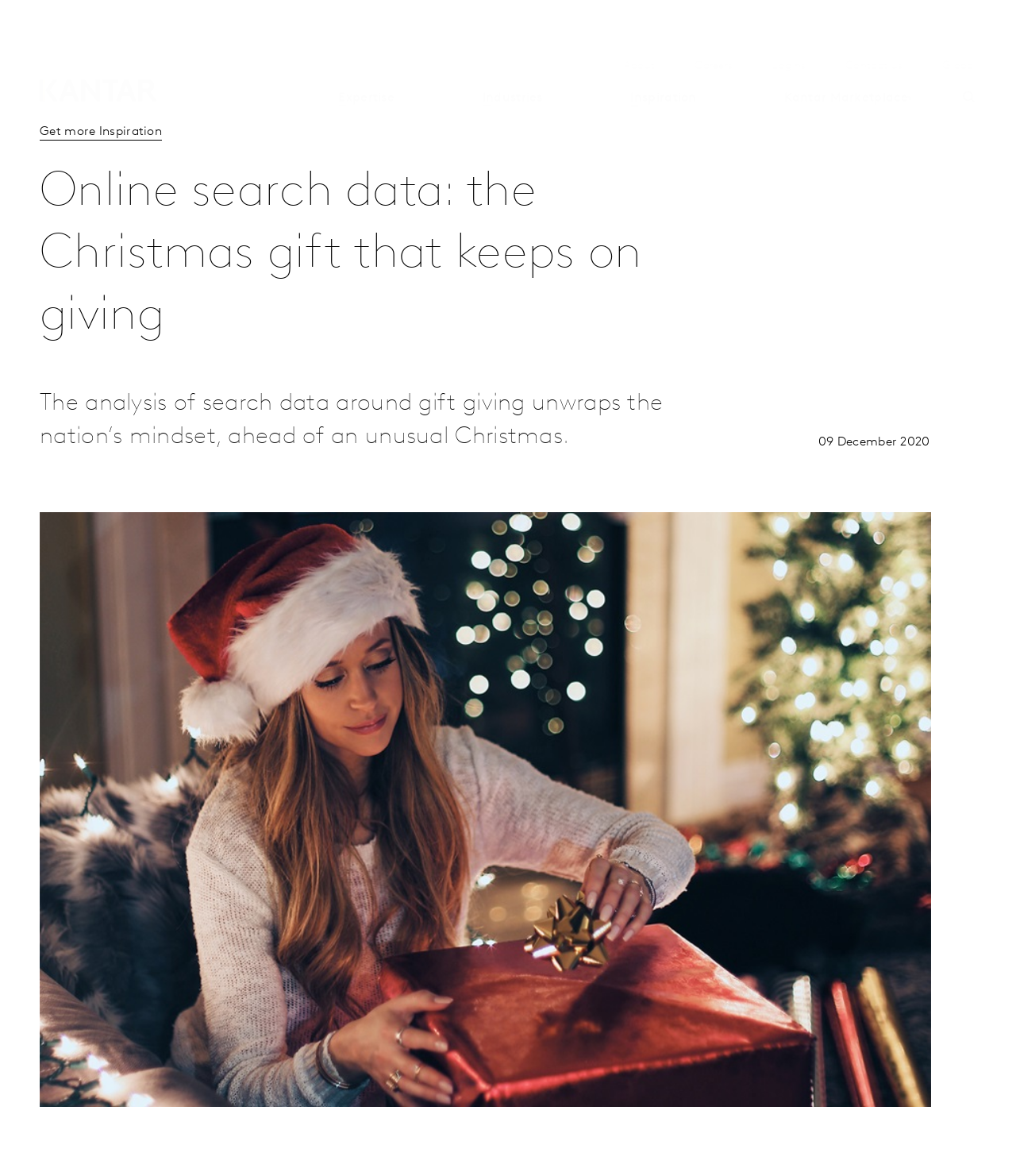Refer to the screenshot and answer the following question in detail:
What is the date of the article?

I found the date '09 December 2020' in the StaticText element with bounding box coordinates [0.805, 0.371, 0.915, 0.381], which indicates the date of the article.